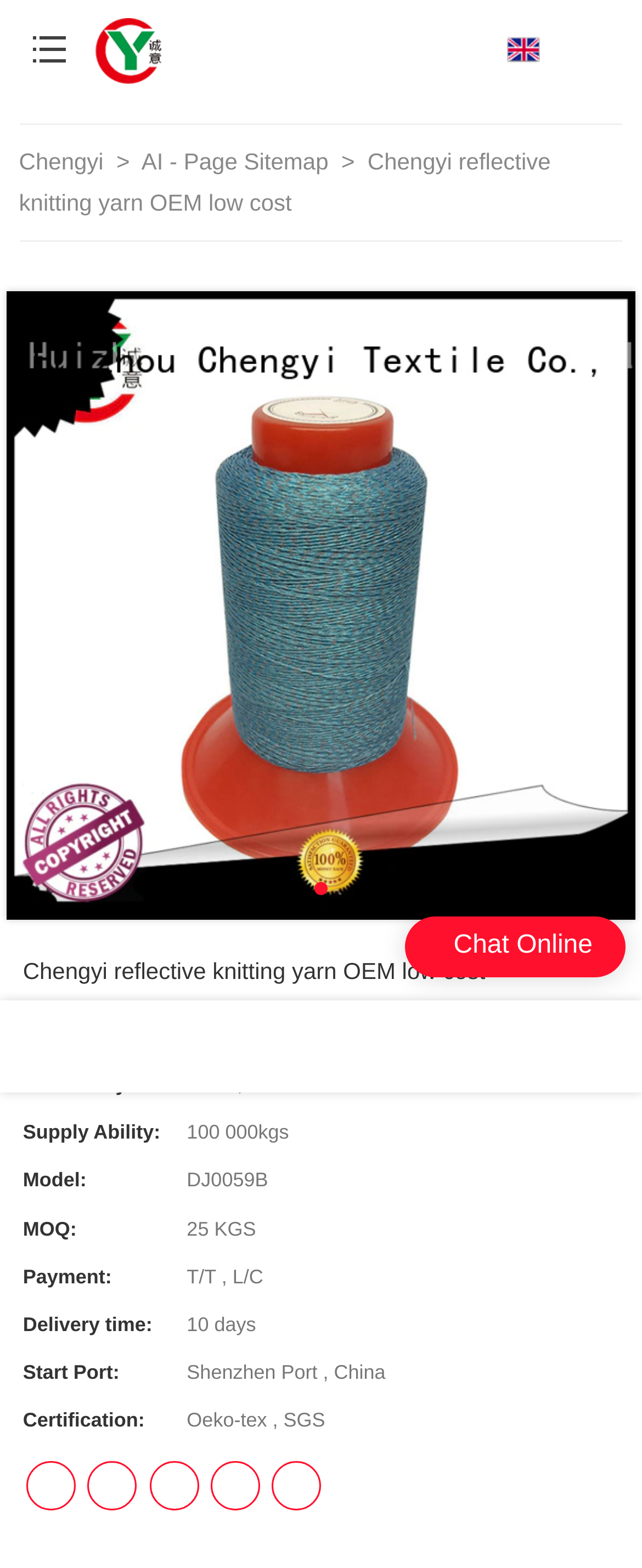What is the material of the reflective knitting yarn?
Utilize the information in the image to give a detailed answer to the question.

I found the answer by looking at the description list on the webpage, where it says 'Material:' and the corresponding detail is '100%Polyester'.